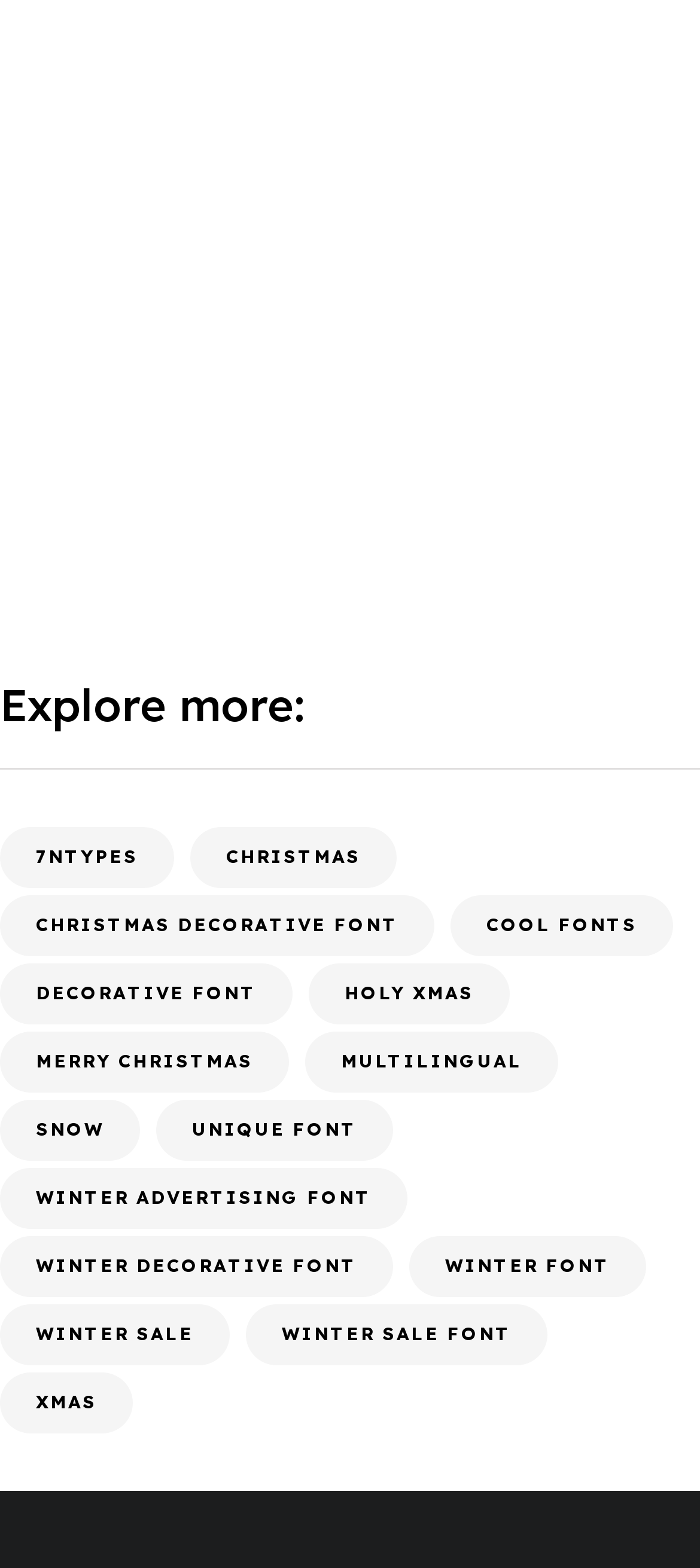Locate the bounding box coordinates of the element's region that should be clicked to carry out the following instruction: "Click on the 'Cheerful Valentine Font' link". The coordinates need to be four float numbers between 0 and 1, i.e., [left, top, right, bottom].

[0.115, 0.19, 0.446, 0.243]